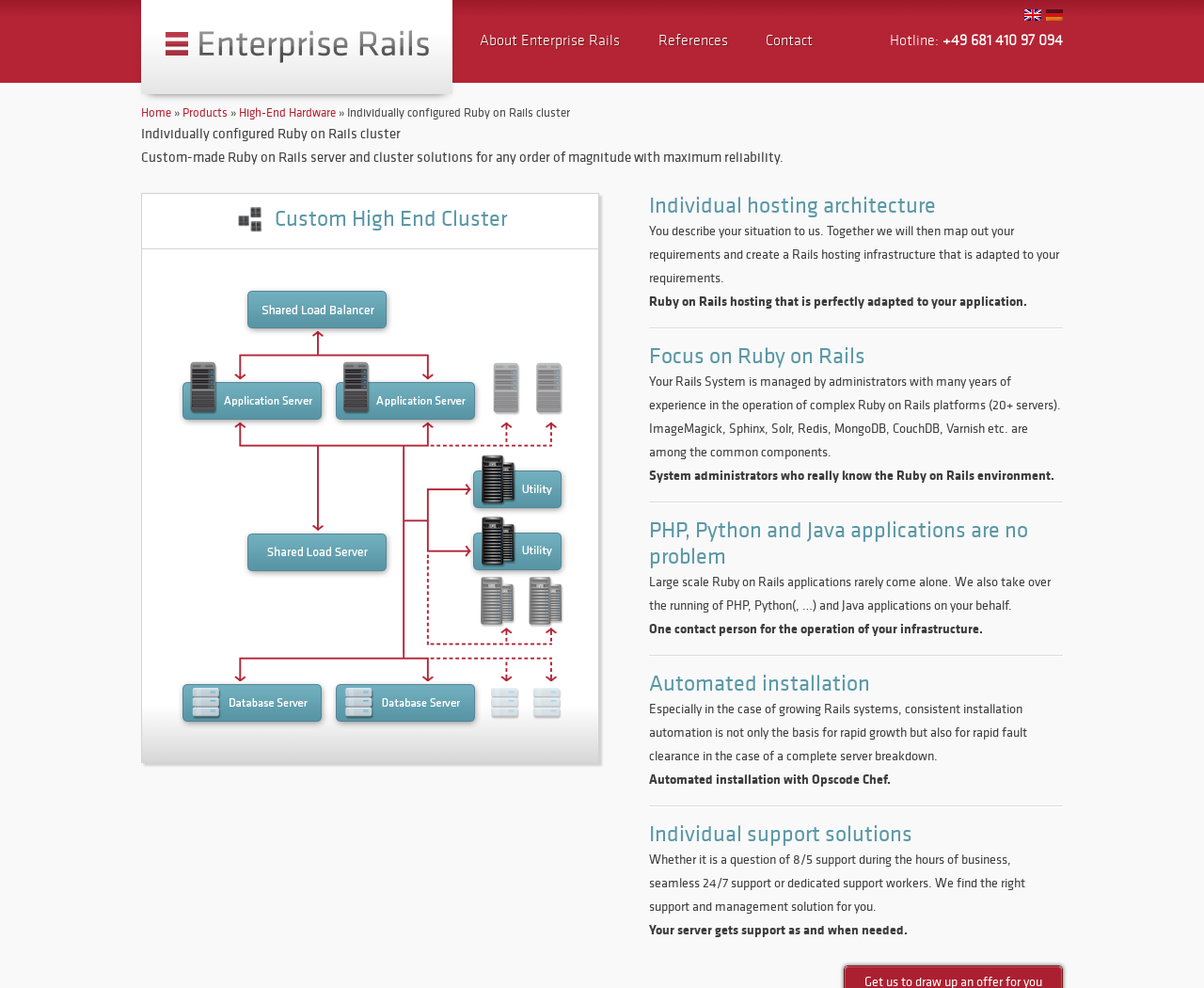What is the language of the website?
Give a detailed and exhaustive answer to the question.

I found this information by looking at the link elements with the labels 'de' and 'en', which suggest that the website is available in both German and English.